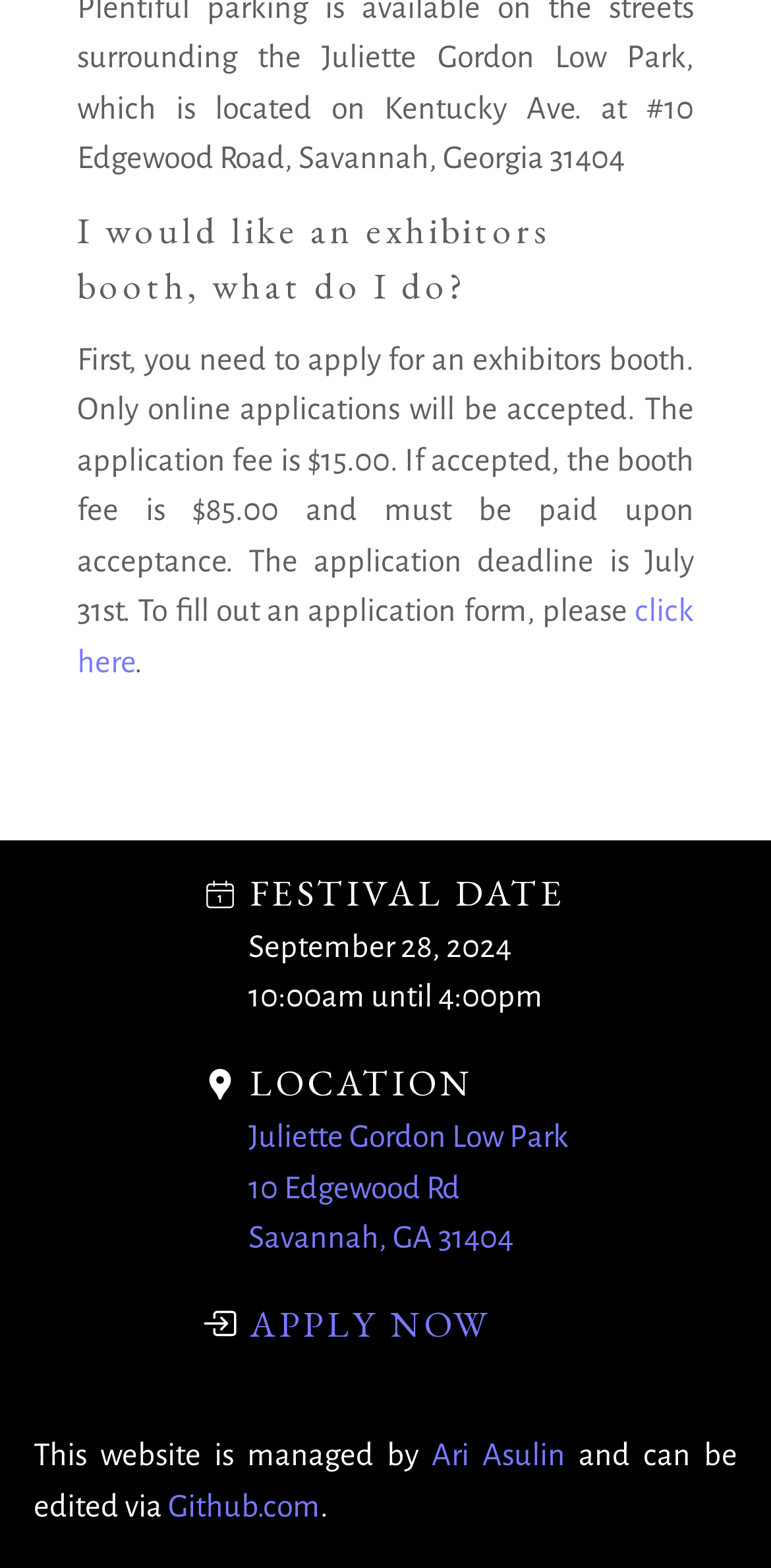Identify and provide the bounding box for the element described by: "click here".

[0.1, 0.379, 0.9, 0.432]